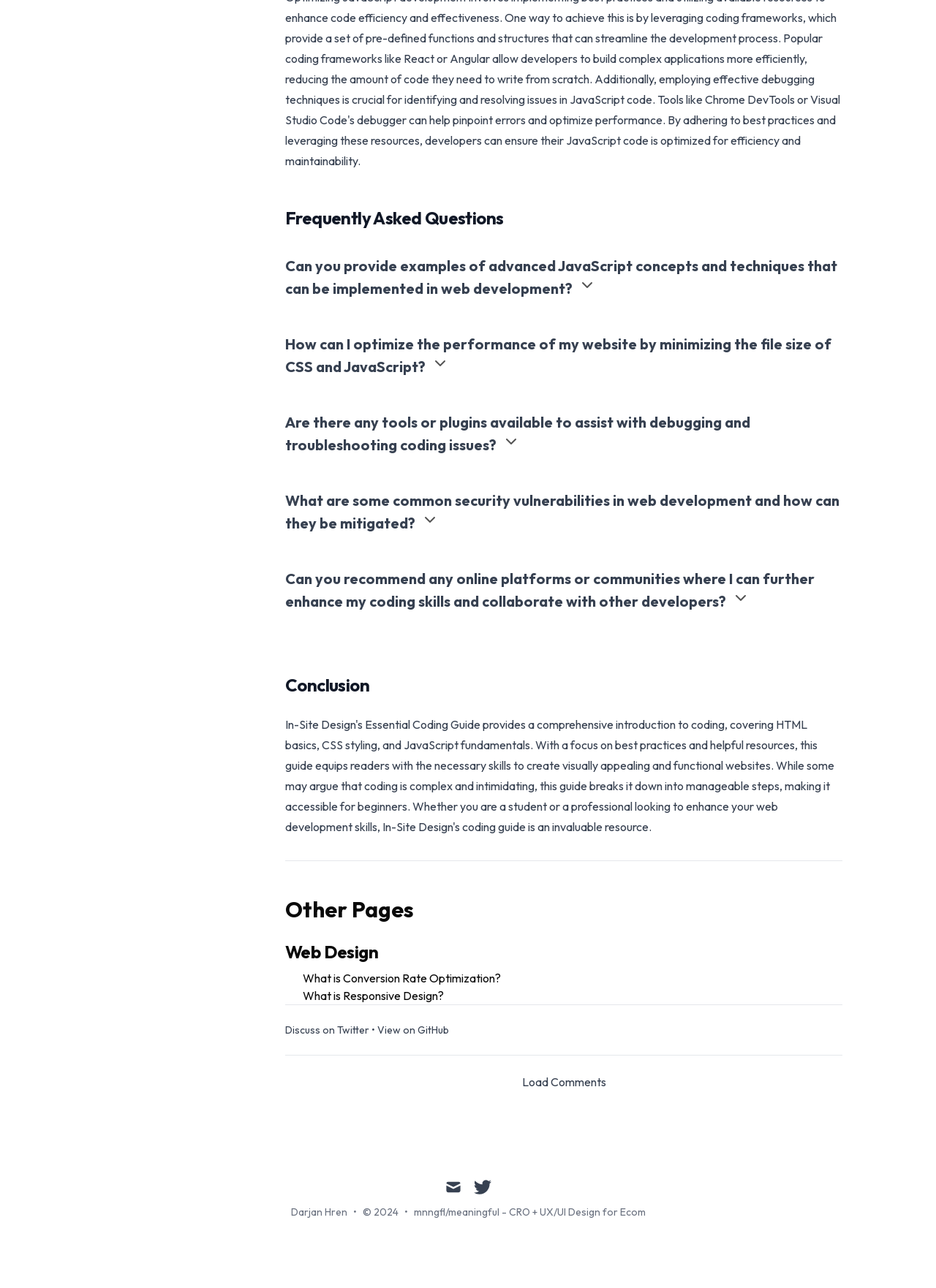Locate the bounding box coordinates of the element I should click to achieve the following instruction: "Expand the FAQ about advanced JavaScript concepts".

[0.305, 0.198, 0.9, 0.232]